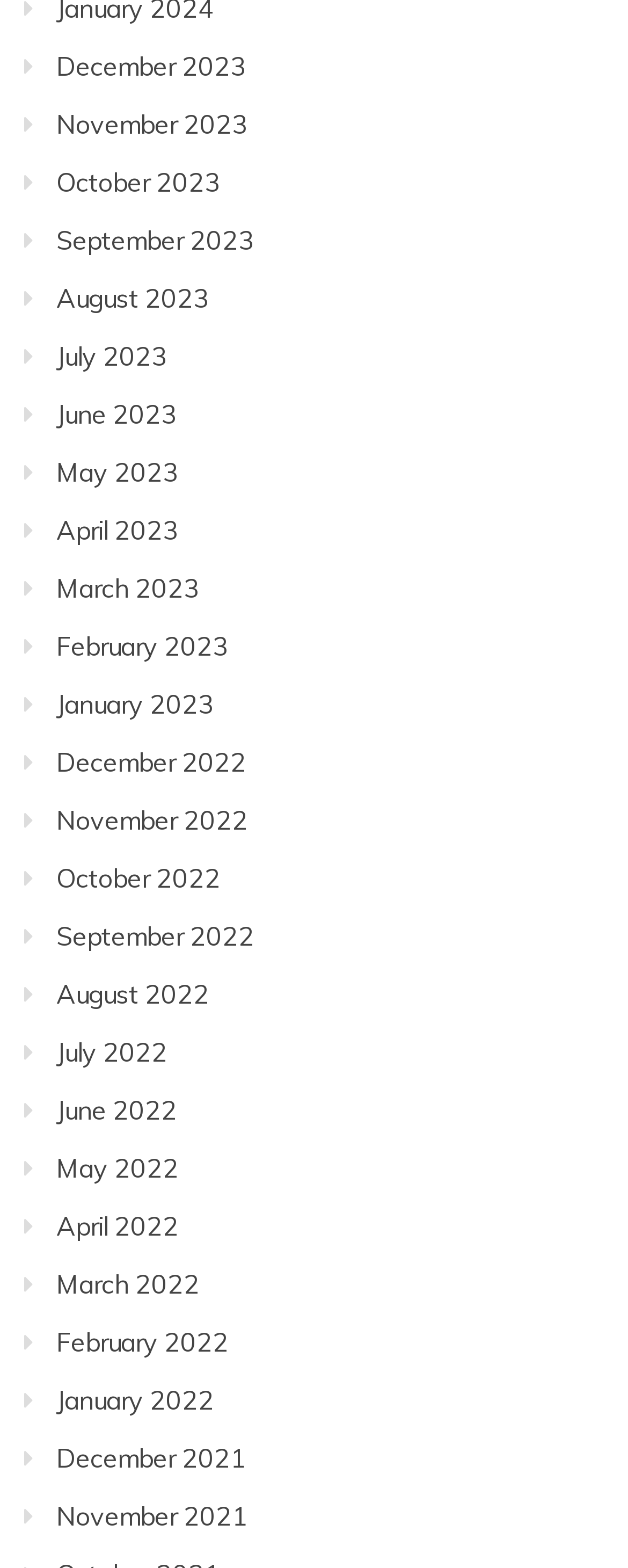What is the common theme among the links?
Analyze the screenshot and provide a detailed answer to the question.

By examining the text of the links, I found that they all represent months and years, suggesting that the webpage is related to archiving or organizing content by date.